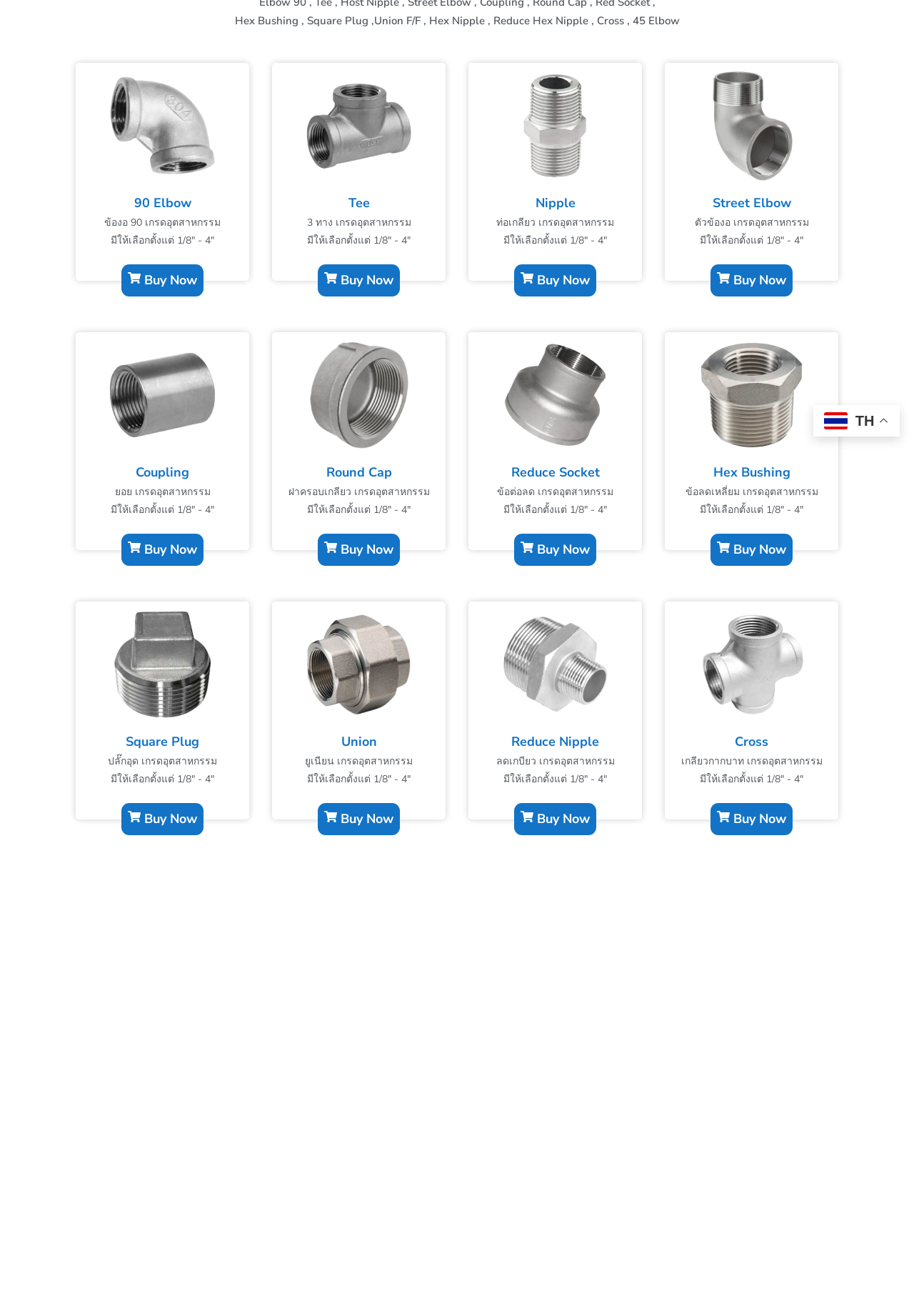Determine the bounding box coordinates in the format (top-left x, top-left y, bottom-right x, bottom-right y). Ensure all values are floating point numbers between 0 and 1. Identify the bounding box of the UI element described by: Buy Now

[0.777, 0.61, 0.867, 0.635]